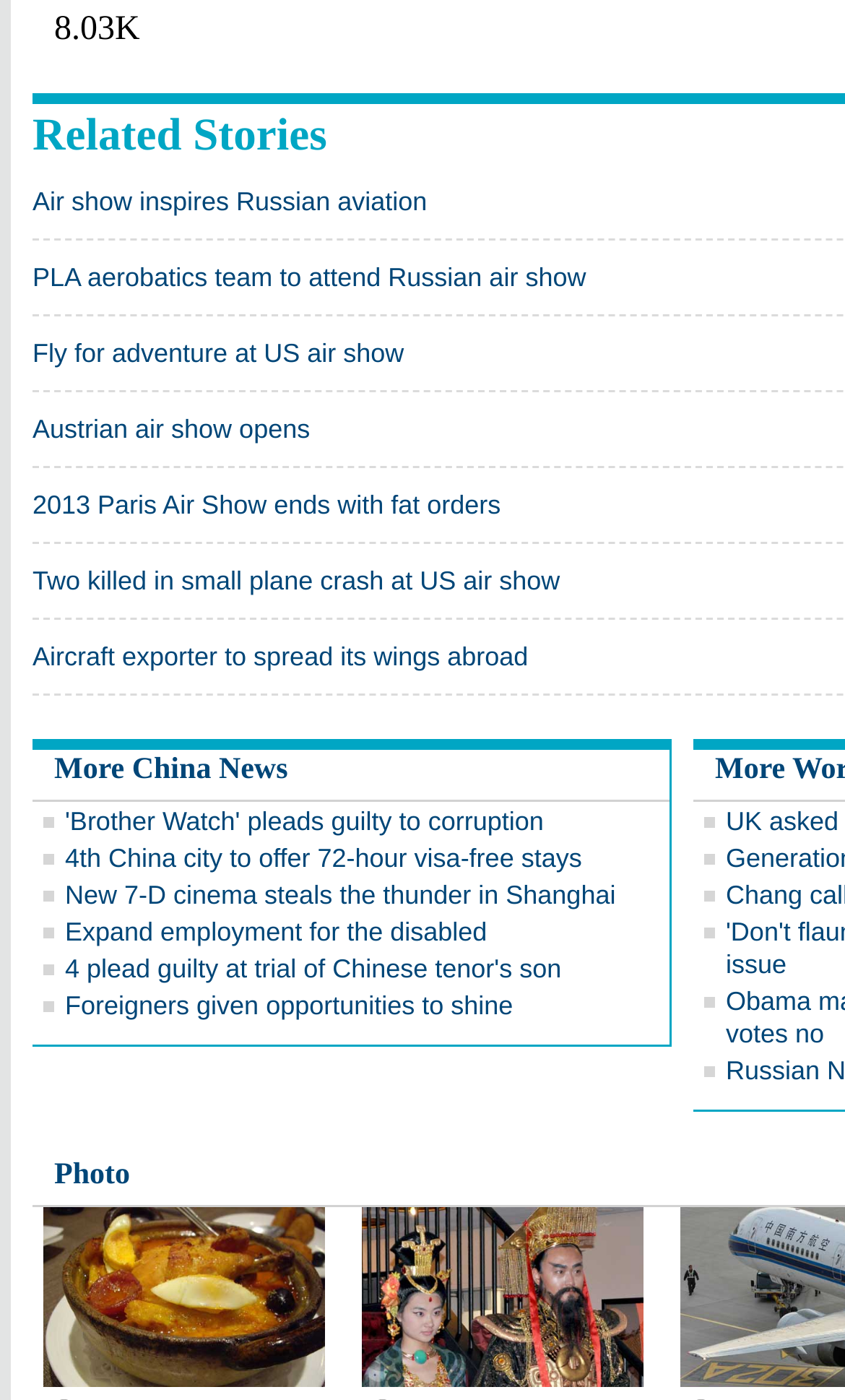Based on the provided description, "Air show inspires Russian aviation", find the bounding box of the corresponding UI element in the screenshot.

[0.038, 0.133, 0.505, 0.155]